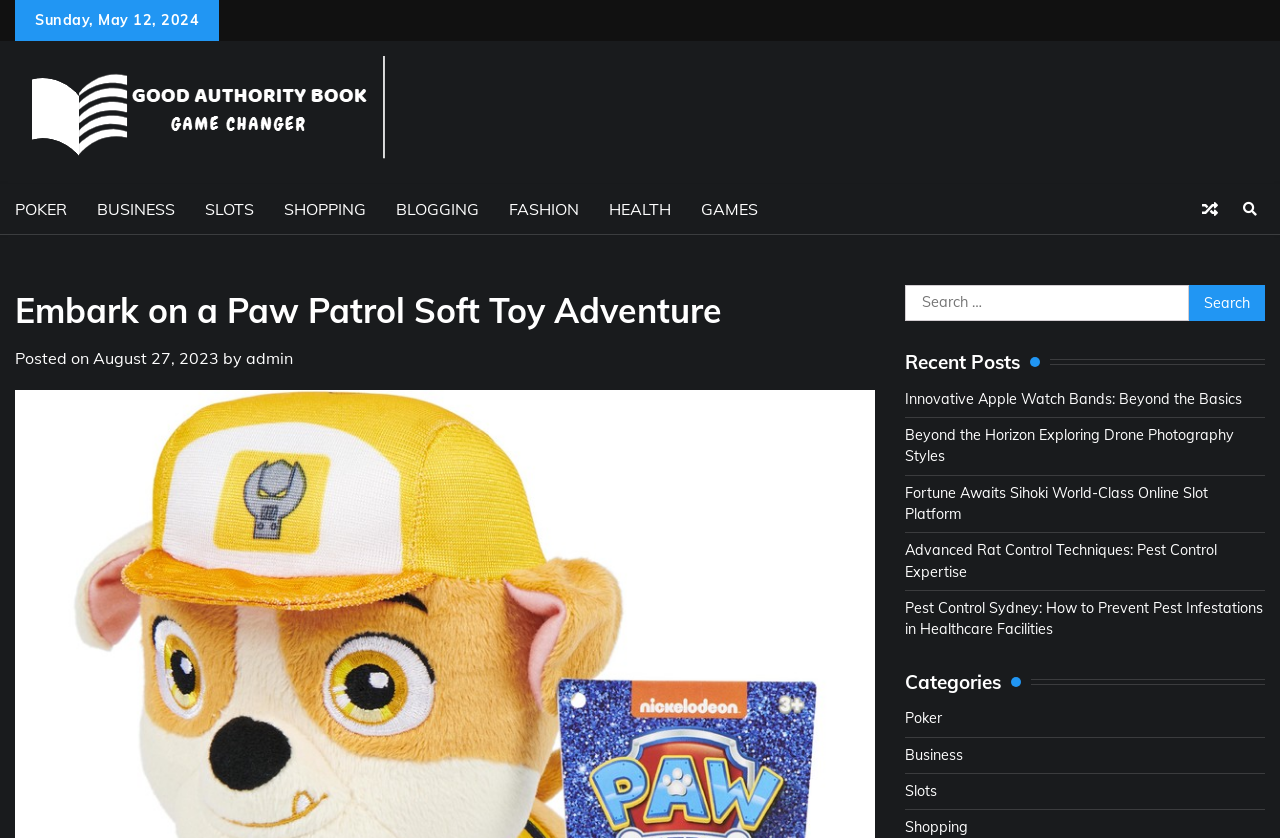What is the name of the author of the latest post?
Please look at the screenshot and answer using one word or phrase.

admin